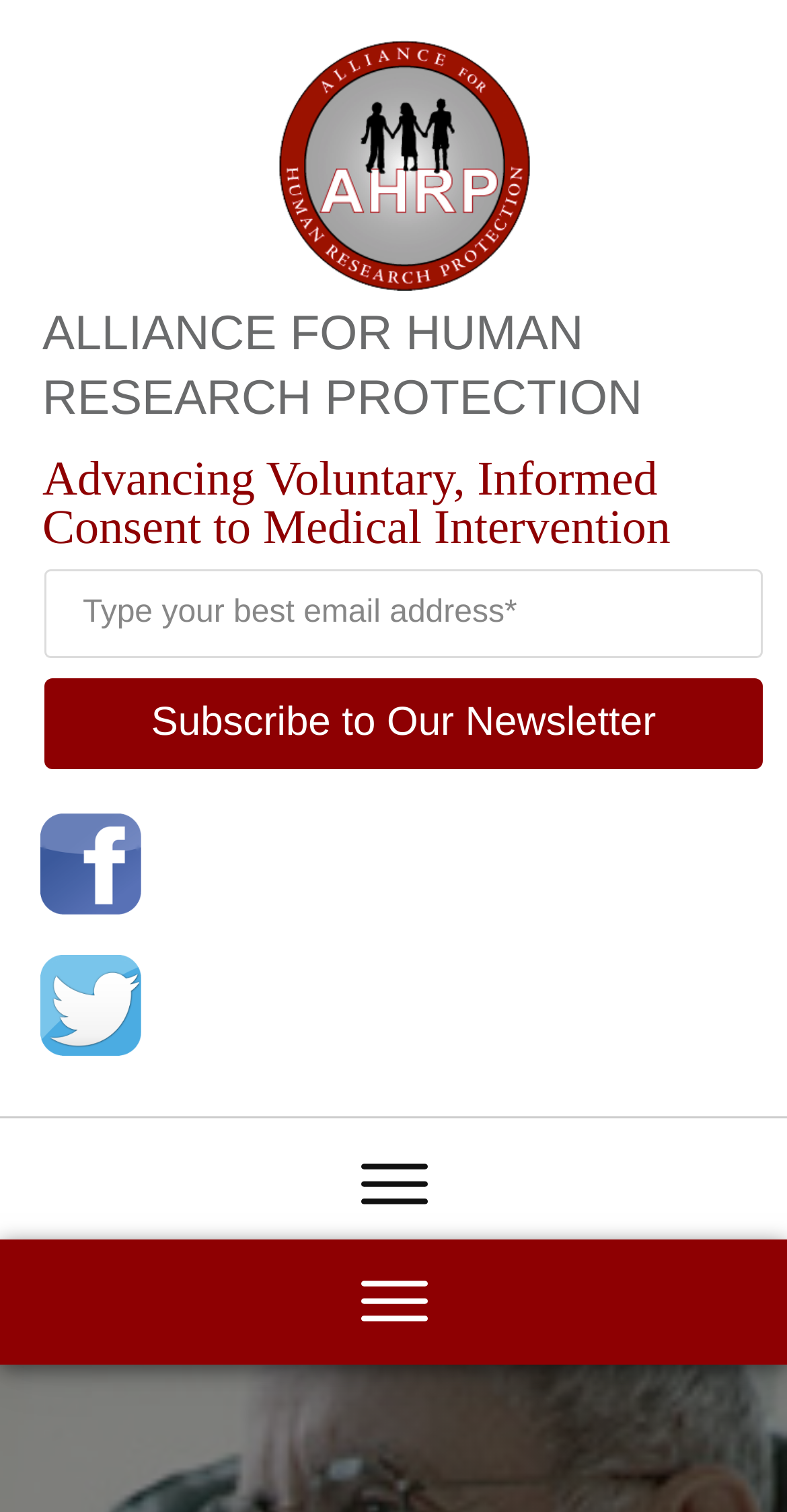Please answer the following question using a single word or phrase: 
Is the newsletter subscription required?

No